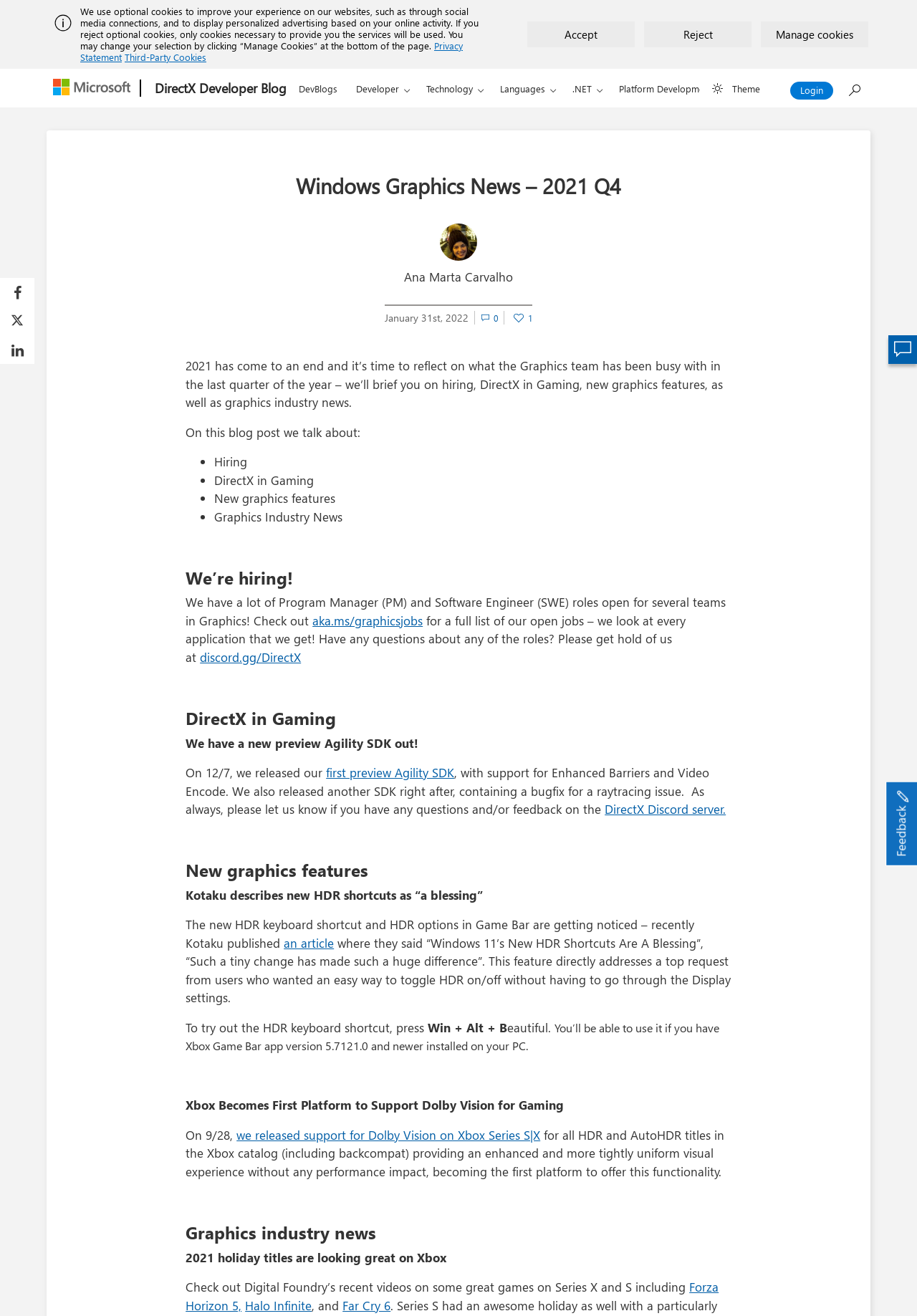Please identify the coordinates of the bounding box for the clickable region that will accomplish this instruction: "Click the 'DirectX Developer Blog' link".

[0.161, 0.053, 0.317, 0.082]